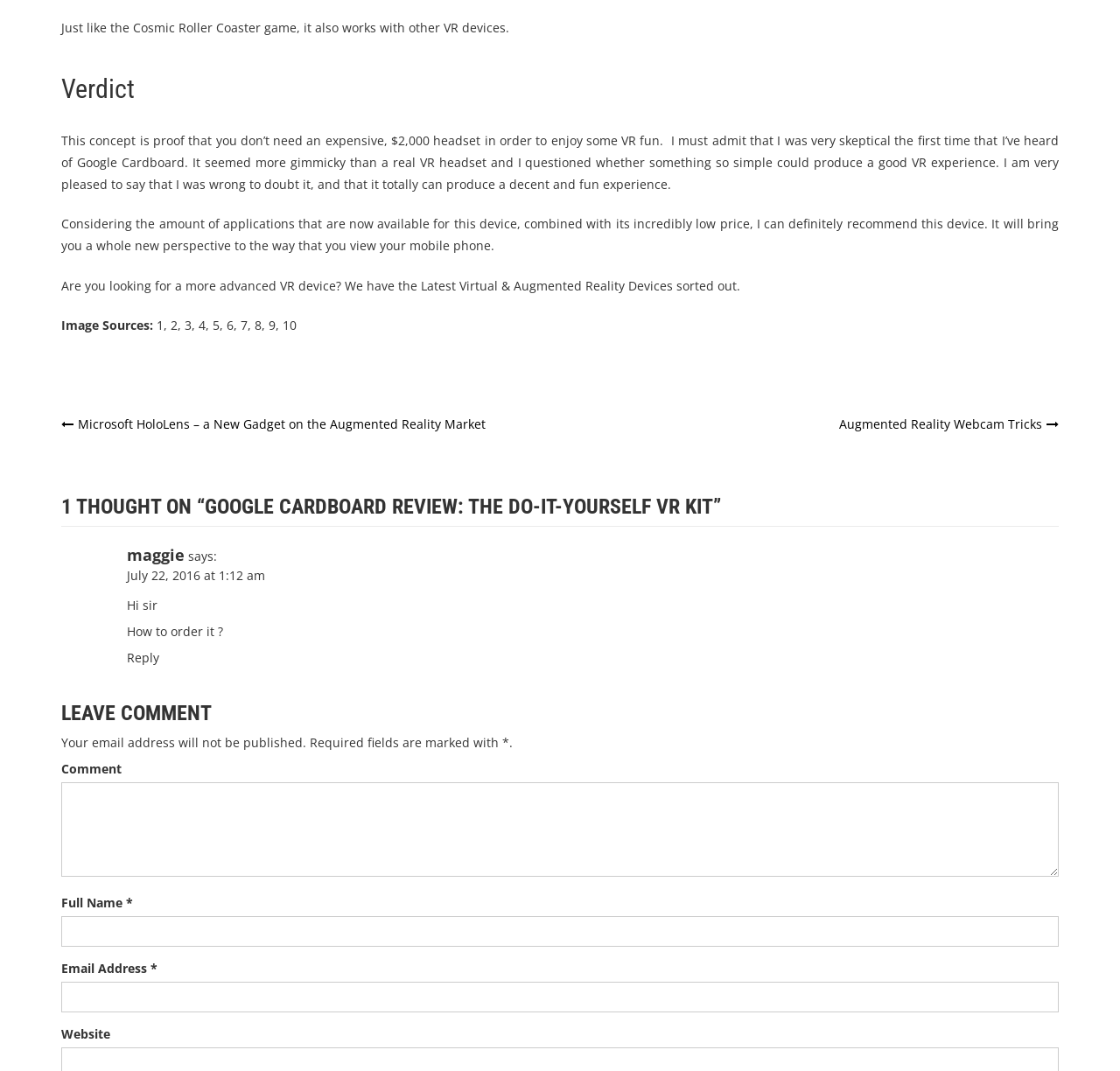Please answer the following question using a single word or phrase: 
How many image sources are mentioned?

10